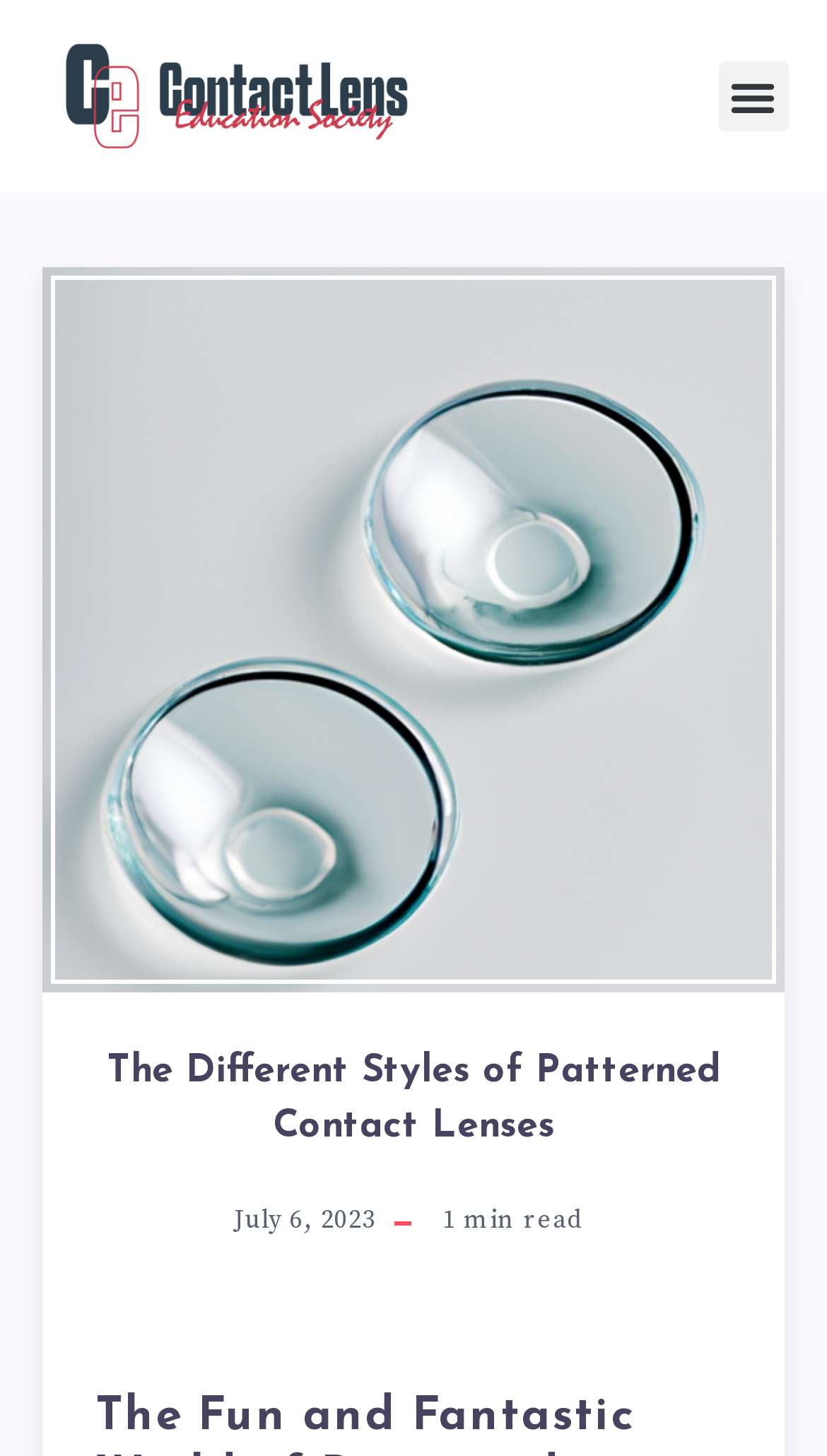Provide a brief response to the question using a single word or phrase: 
What is the topic of the article?

Patterned Contact Lenses